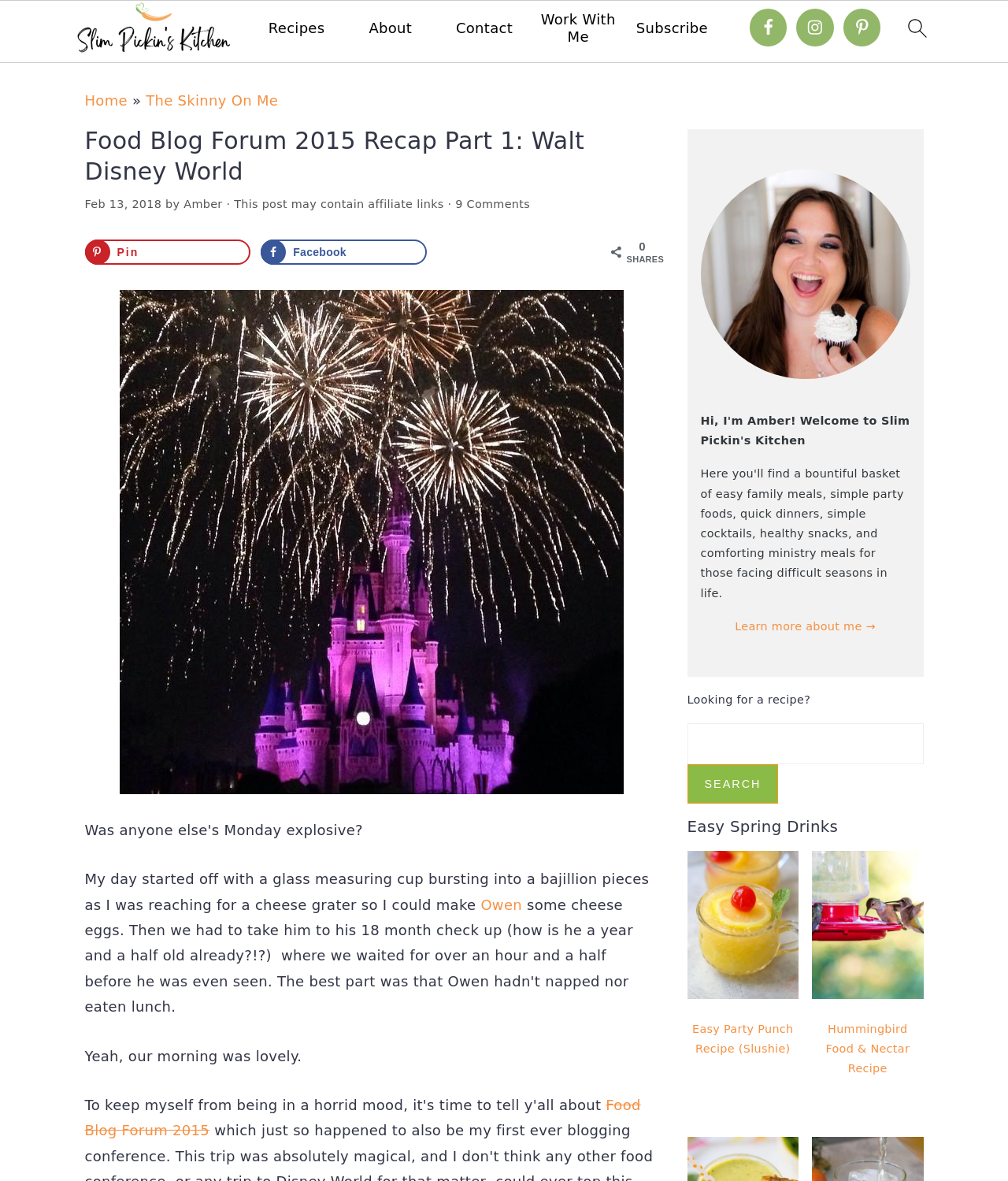Determine the coordinates of the bounding box that should be clicked to complete the instruction: "learn more about the author". The coordinates should be represented by four float numbers between 0 and 1: [left, top, right, bottom].

[0.729, 0.525, 0.869, 0.536]